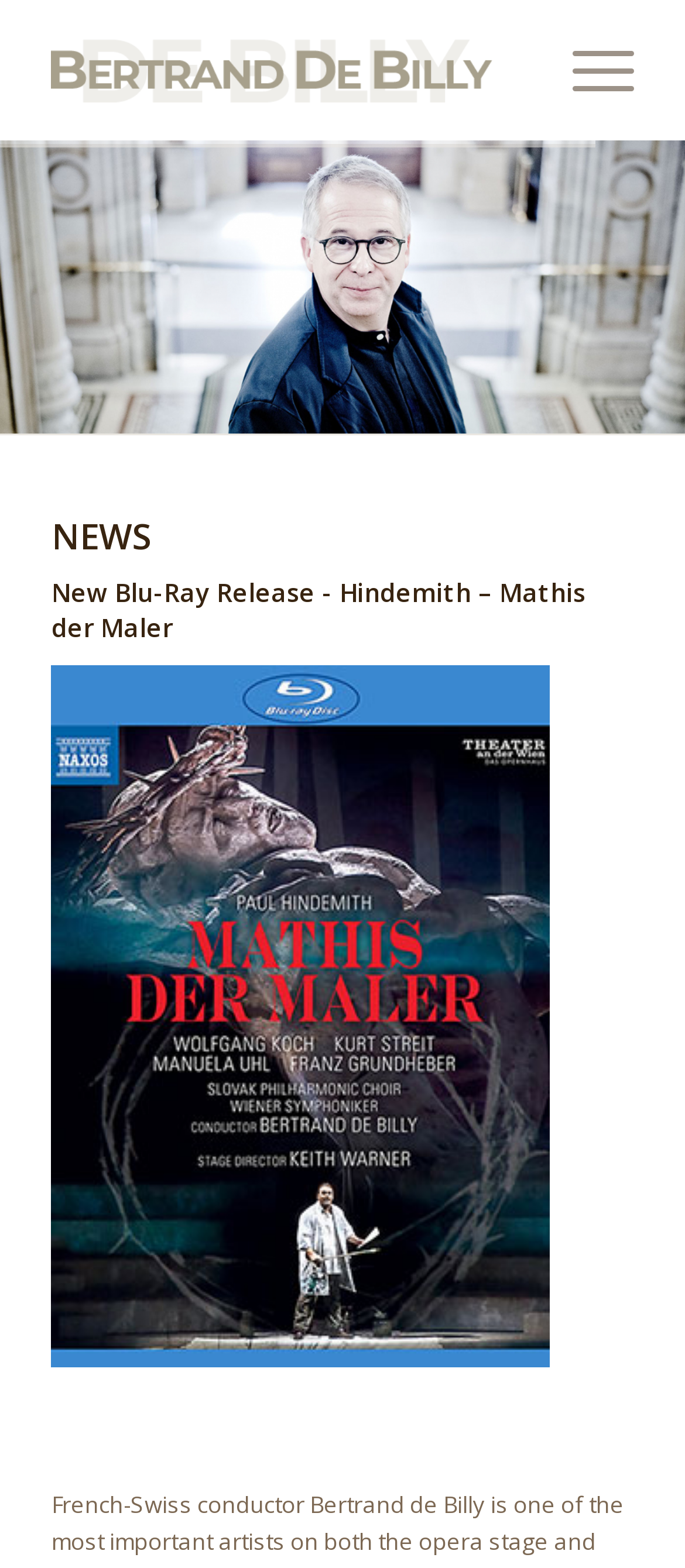From the image, can you give a detailed response to the question below:
What is the main category of the webpage?

The main category of the webpage is 'NEWS' which is a heading element located at the top middle of the webpage, inside a layout table with a bounding box of [0.075, 0.334, 0.925, 0.367].